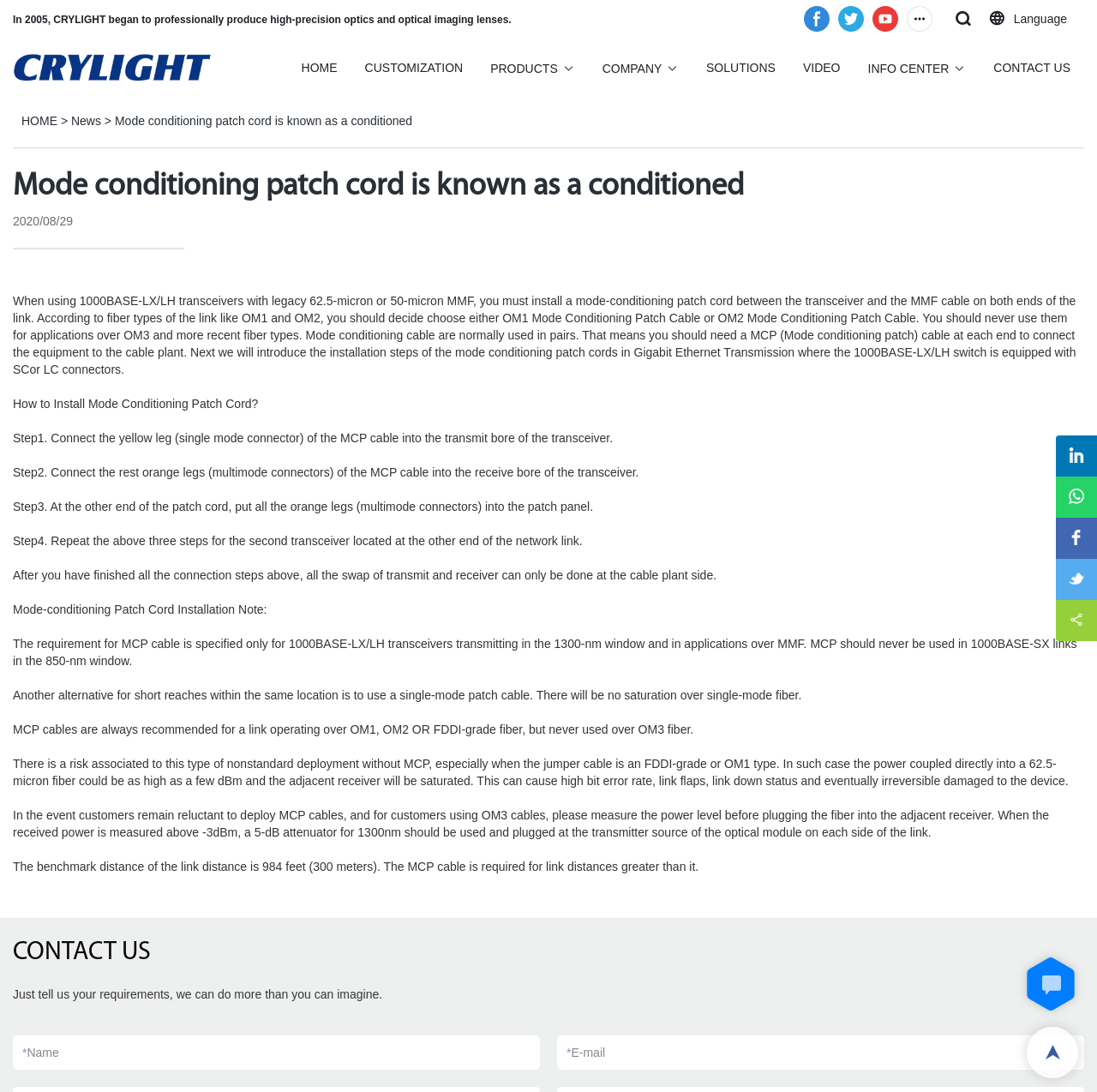Identify and provide the main heading of the webpage.

In 2005, CRYLIGHT began to professionally produce high-precision optics and optical imaging lenses. 